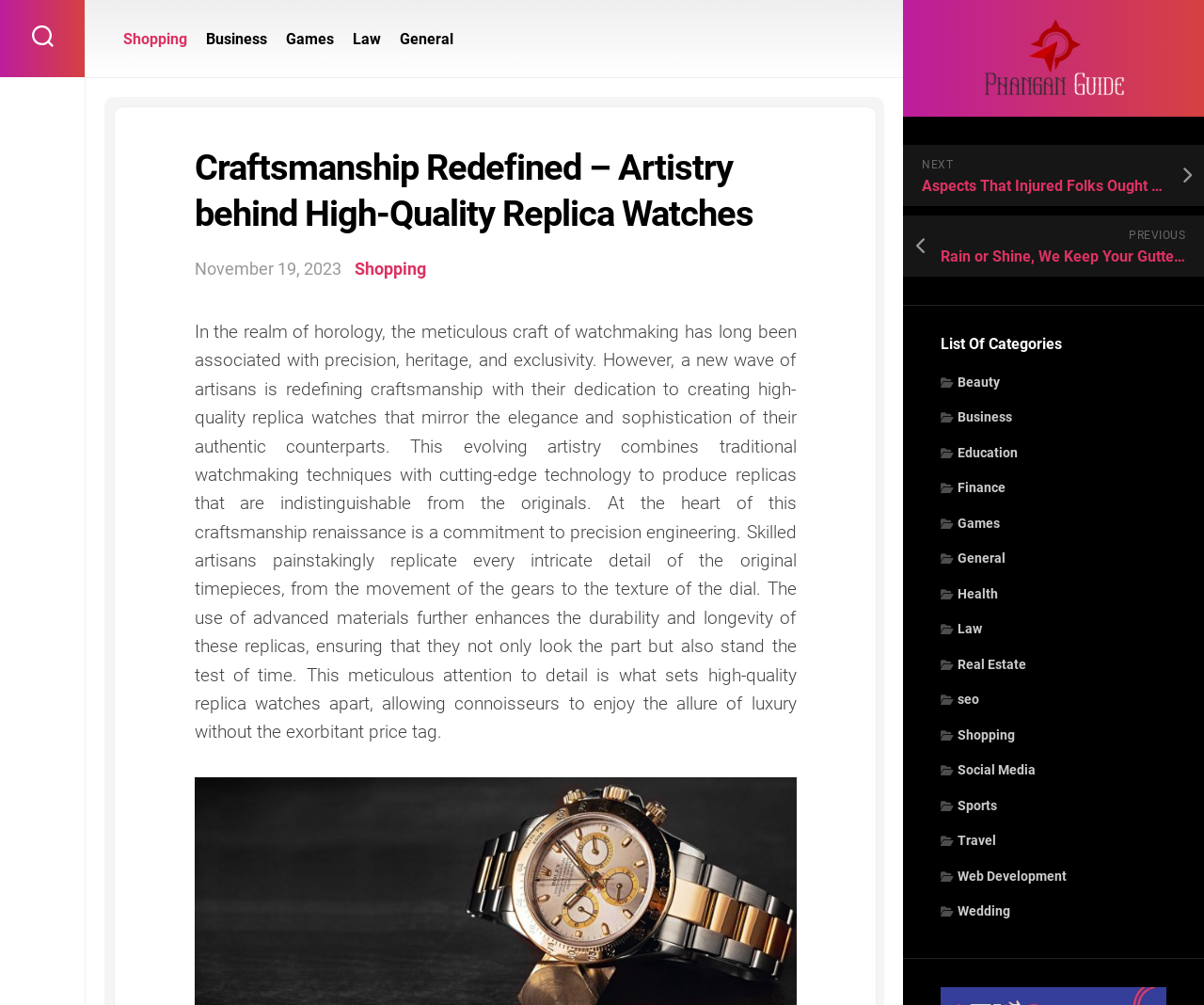Give a one-word or short phrase answer to the question: 
What is the role of advanced materials in replica watches?

Enhance durability and longevity